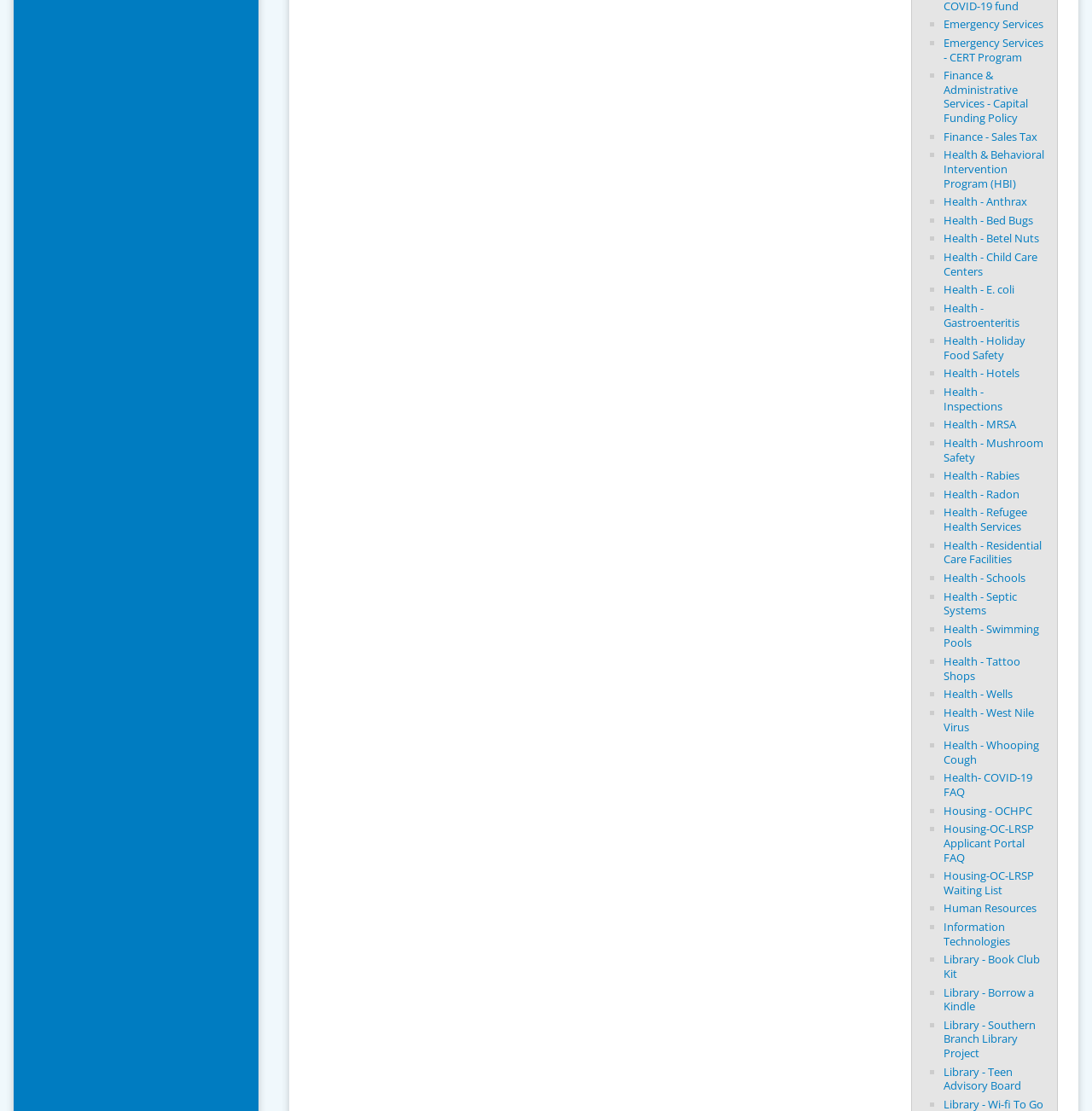Give a one-word or phrase response to the following question: What is the purpose of 'Housing-OC-LRSP Applicant Portal FAQ'?

FAQ for applicants